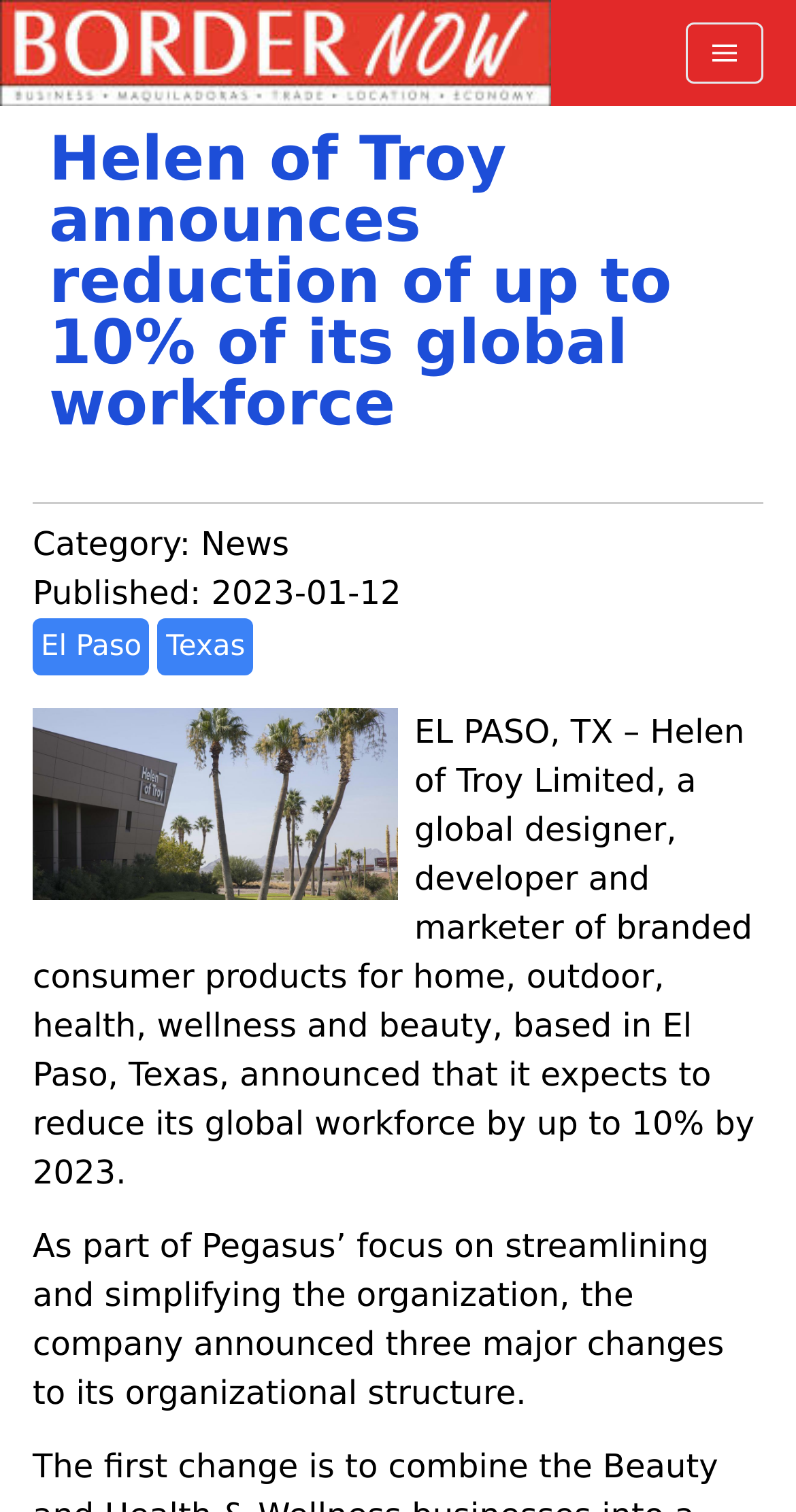Given the description "<img src="http://www.border-now.com/images/logo.jpg" alt="Border-Now">", provide the bounding box coordinates of the corresponding UI element.

[0.0, 0.0, 0.692, 0.07]